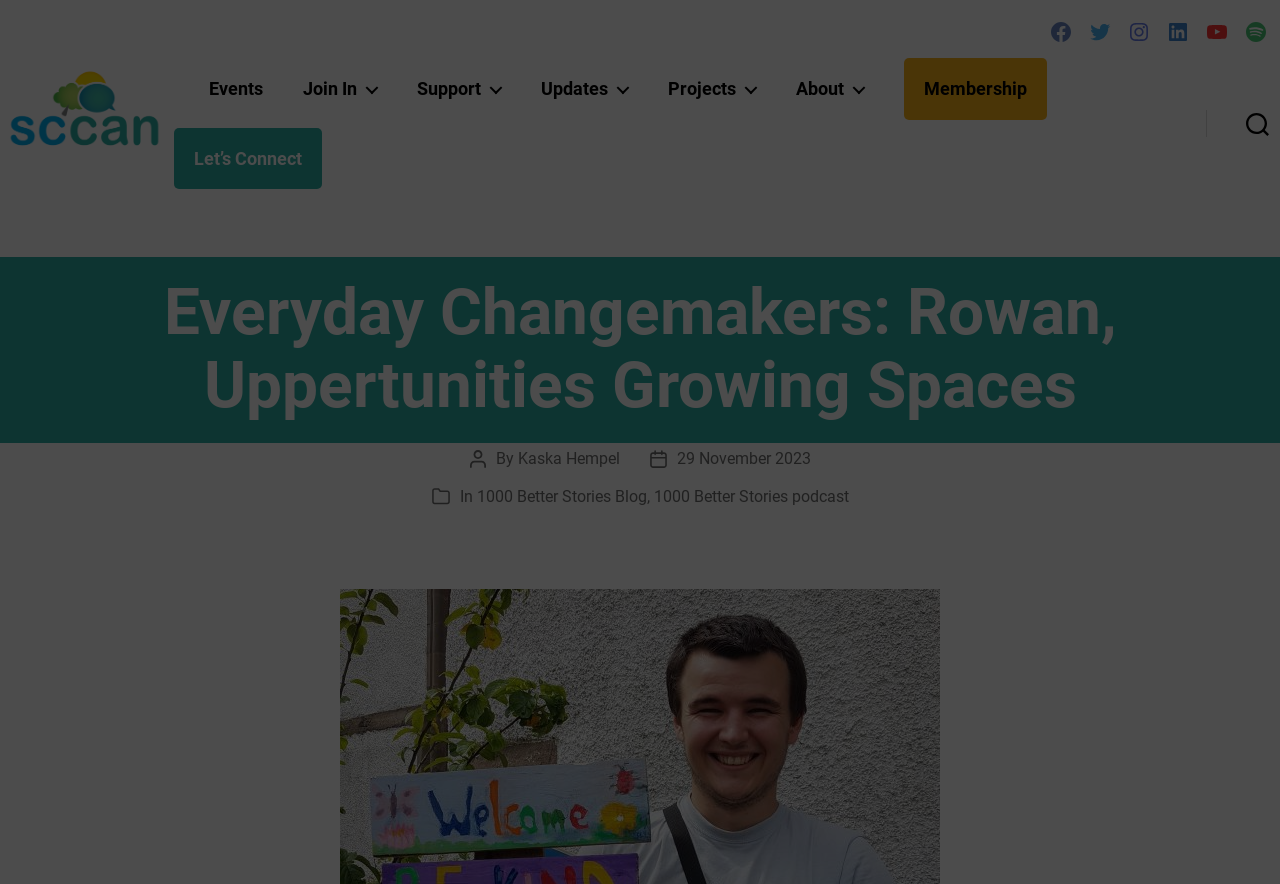From the element description: "1000 Better Stories podcast", extract the bounding box coordinates of the UI element. The coordinates should be expressed as four float numbers between 0 and 1, in the order [left, top, right, bottom].

[0.511, 0.551, 0.663, 0.572]